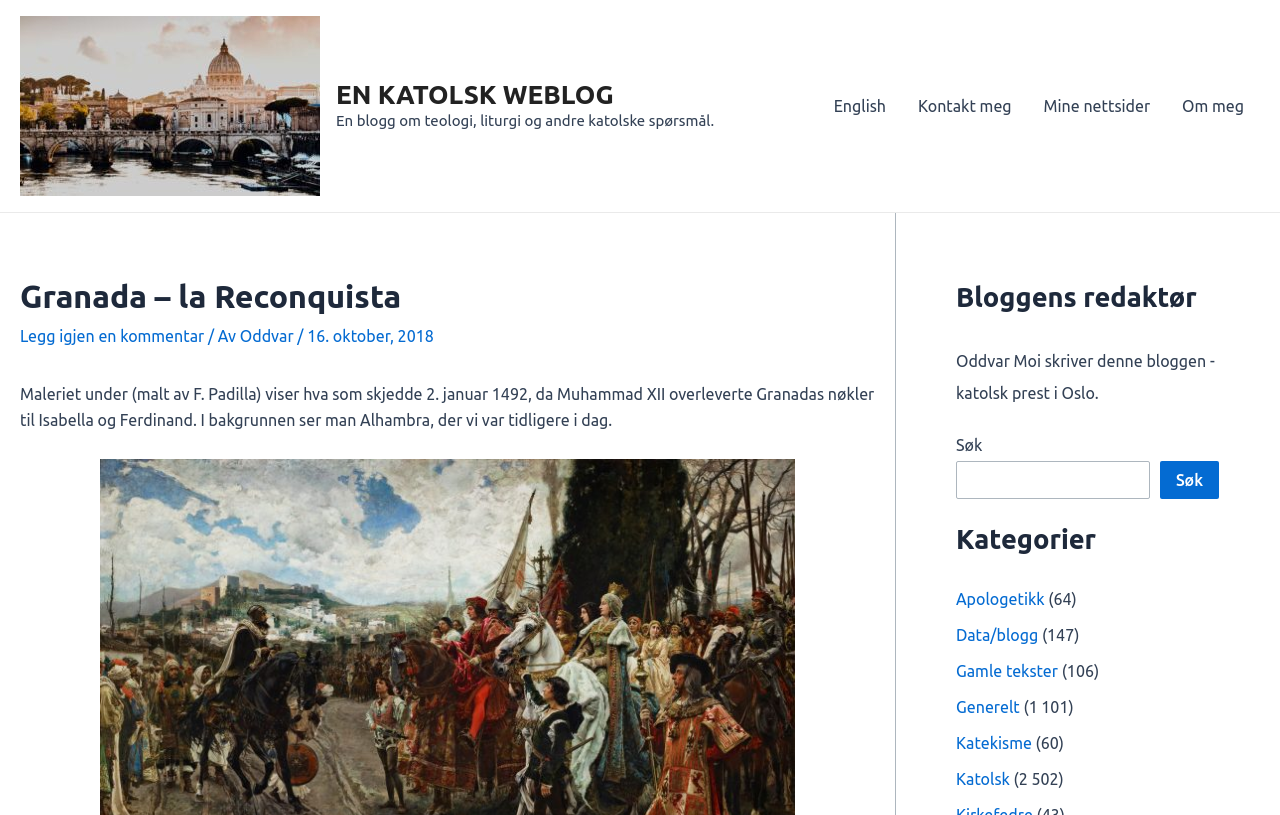What is the purpose of the search box?
Provide a one-word or short-phrase answer based on the image.

To search the blog